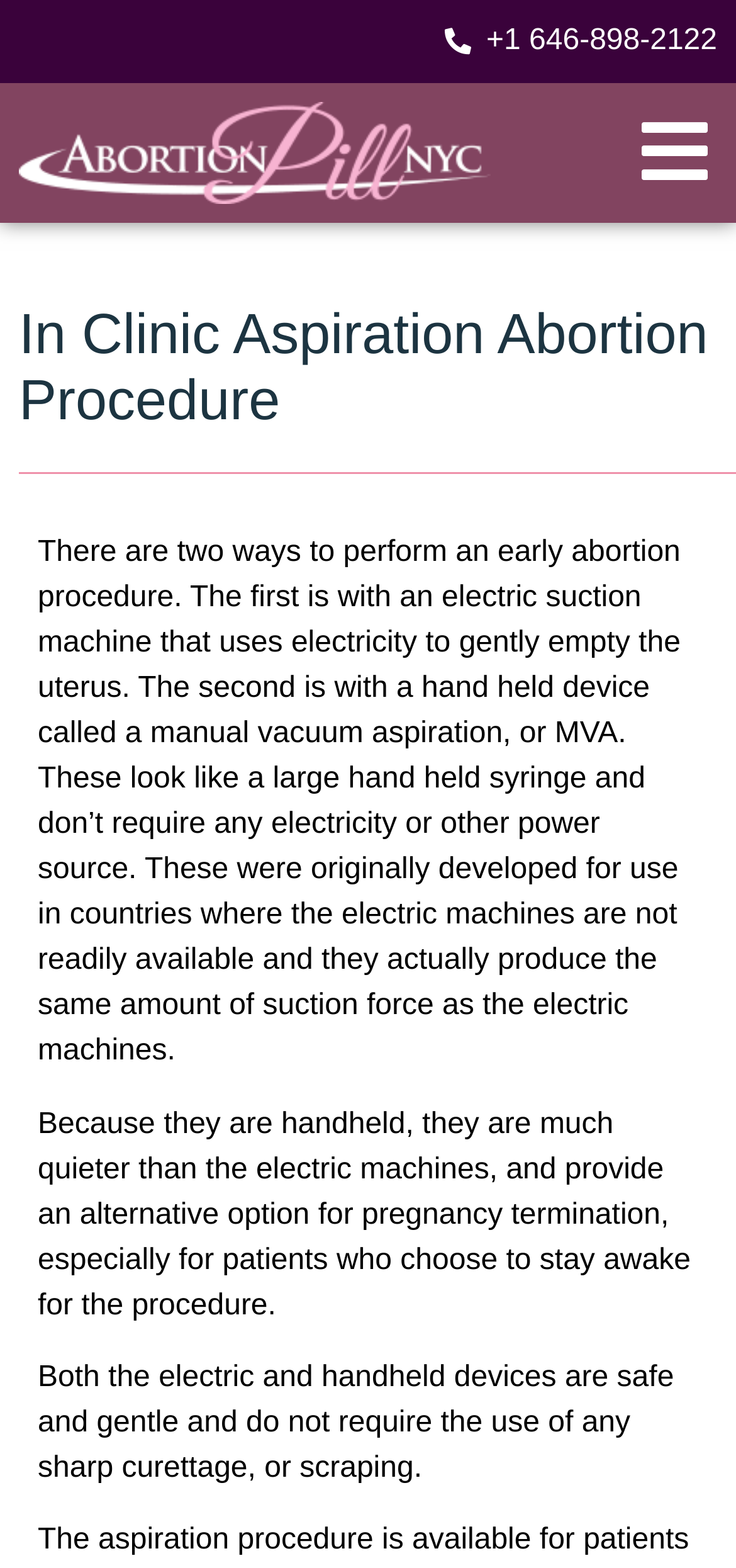What is not required in the abortion procedure?
Answer the question with as much detail as you can, using the image as a reference.

I read the StaticText element that says 'Both the electric and handheld devices are safe and gentle and do not require the use of any sharp curettage...' which indicates that sharp curettage is not required in the abortion procedure.